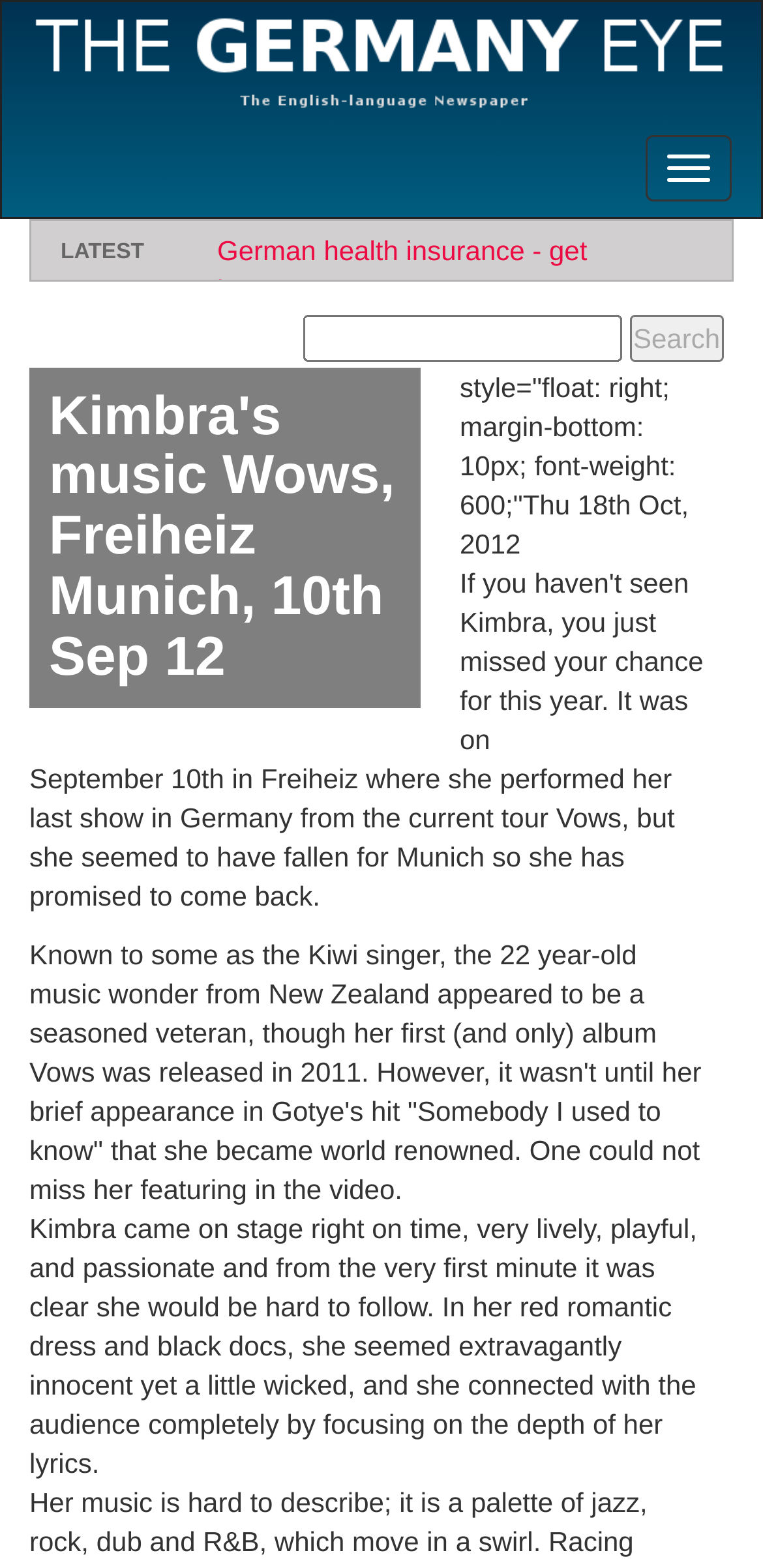Describe all the key features and sections of the webpage thoroughly.

The webpage is about Kimbra's music performance at Freiheiz Munich on September 10th, 2012. At the top left corner, there is a link to "The Germany Eye" accompanied by an image with the same name. On the top right corner, there is a button to toggle navigation. 

Below the navigation button, there is a section with a layout table containing the text "LATEST" on the left side. On the right side of this section, there is a search box with a "Search" button next to it. 

The main content of the webpage is divided into several sections. The first section has a heading with the title "Kimbra's music Wows, Freiheiz Munich, 10th Sep 12" and is positioned at the top center of the page. 

Below the heading, there is a paragraph of text on the left side, describing Kimbra's background and rise to fame. To the right of this paragraph, there is a date "Thu 18th Oct, 2012" in a larger font size. 

Further down the page, there are two more paragraphs of text, both positioned on the left side. The first paragraph describes Kimbra's performance, and the second paragraph provides more details about her stage presence and connection with the audience.